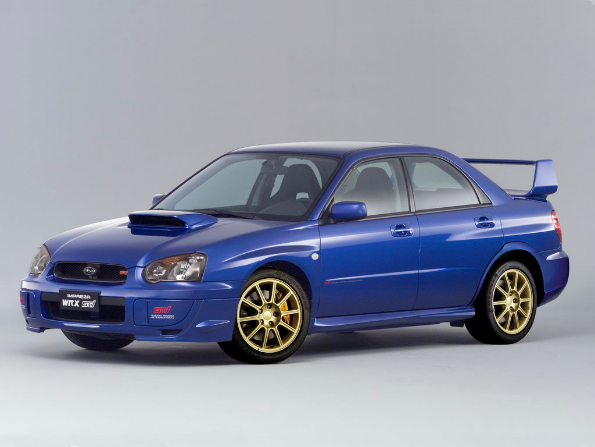Give a thorough caption for the picture.

The image showcases a striking blue Subaru WRX STI from the second generation, often referred to as the "GD"/"GG" model. This sports sedan is prominently designed with a distinctive front spoiler and a functional hood scoop, emphasizing its performance capabilities. The vehicle features a sleek, aerodynamic body with sharp lines and bold proportions, complemented by eye-catching gold alloy wheels. 

Introduced in 2005, the WRX STI became a hugely popular model among enthusiasts, known for its powerful turbocharged engine and all-wheel-drive system, making it ideal for both road use and rally competitions. The car's aggressive styling, highlighted by a large rear spoiler, further enhances its sporty appeal. In addition to its performance, the WRX STI has garnered attention for its robust engineering and robust presence in motorsport, cementing its status as an iconic vehicle in the Subaru lineup.